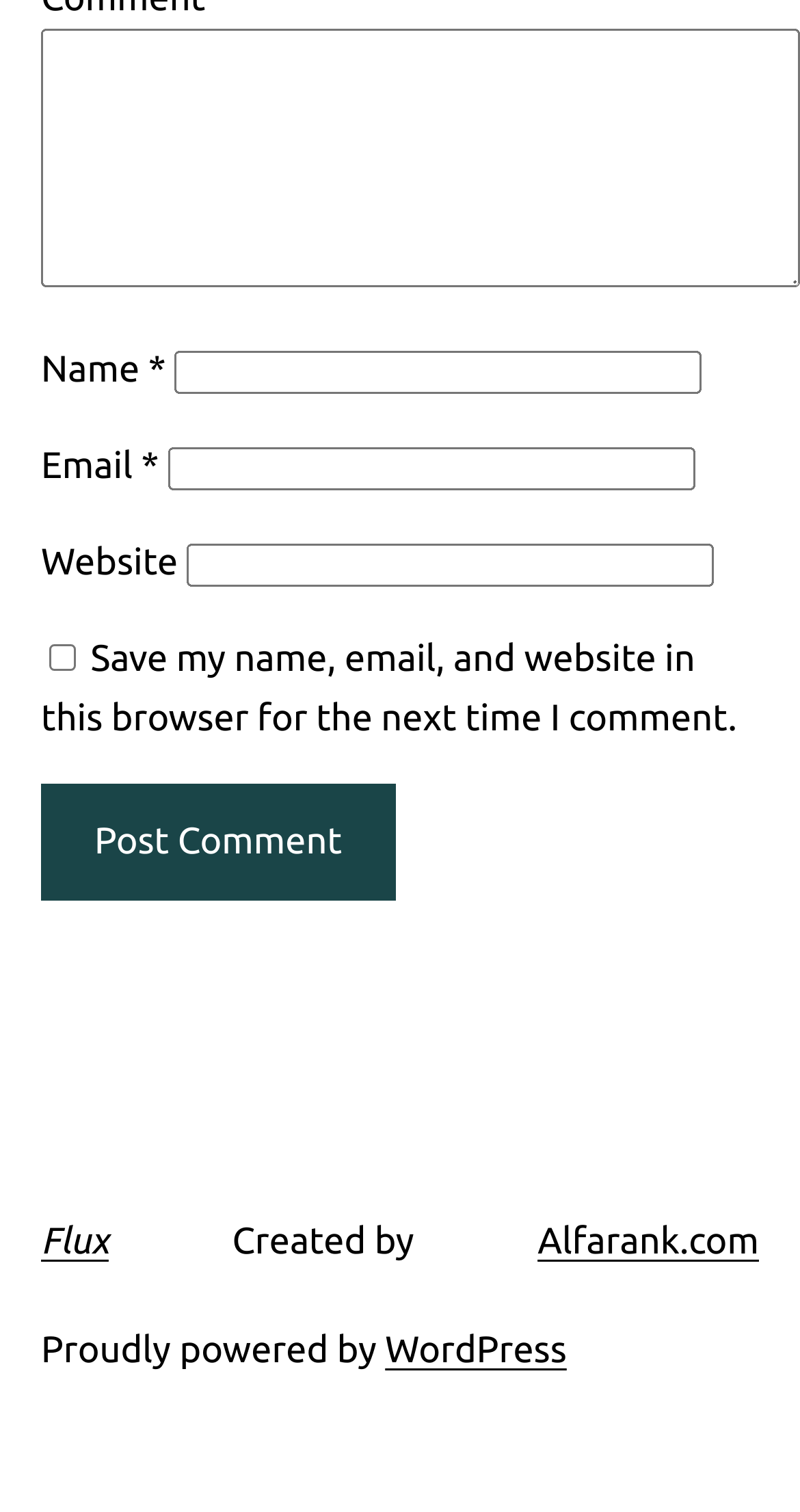Pinpoint the bounding box coordinates for the area that should be clicked to perform the following instruction: "Click the post comment button".

[0.051, 0.519, 0.494, 0.596]